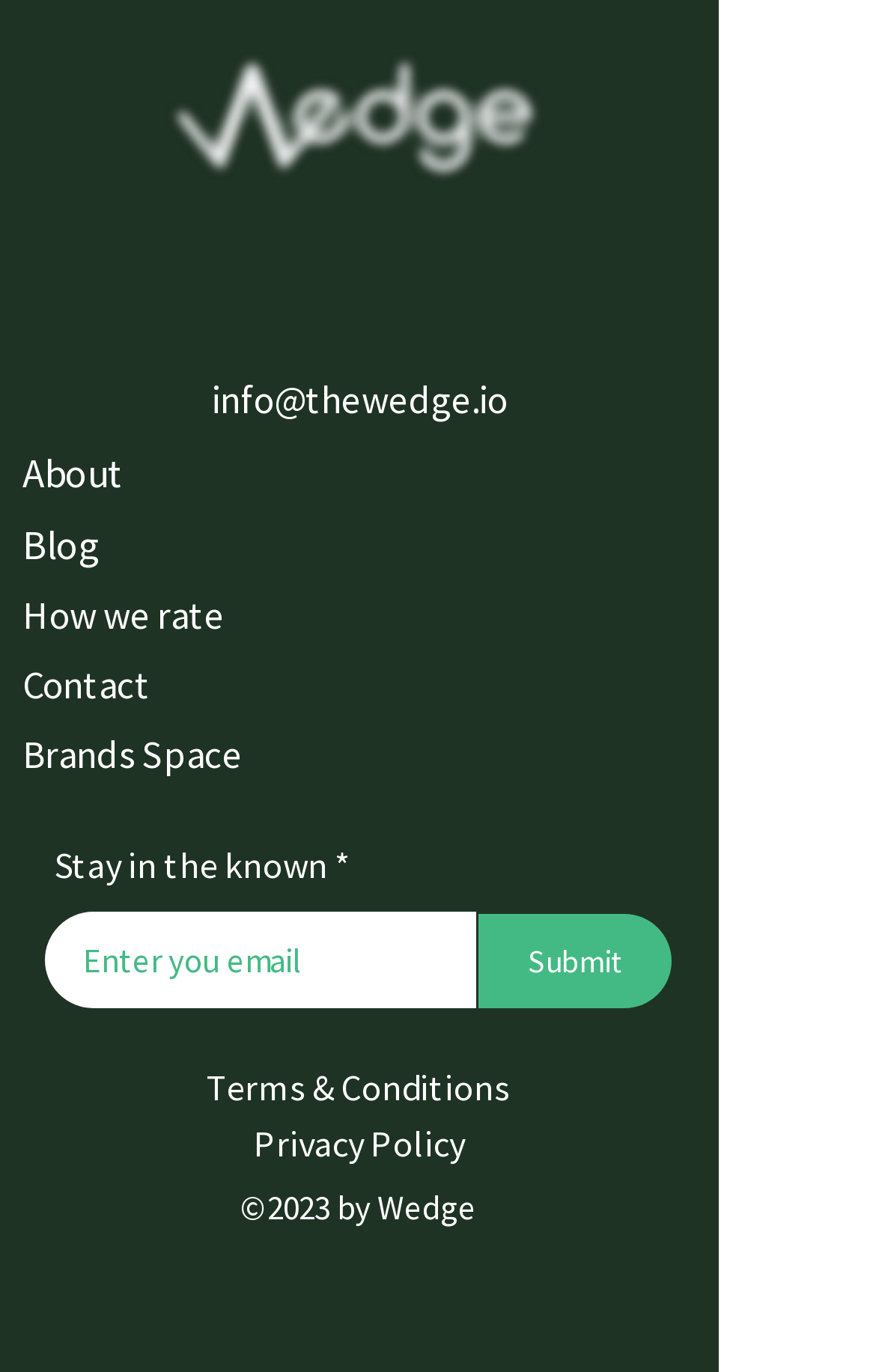Answer the following in one word or a short phrase: 
What is the logo of the website?

Wedge logo light colors